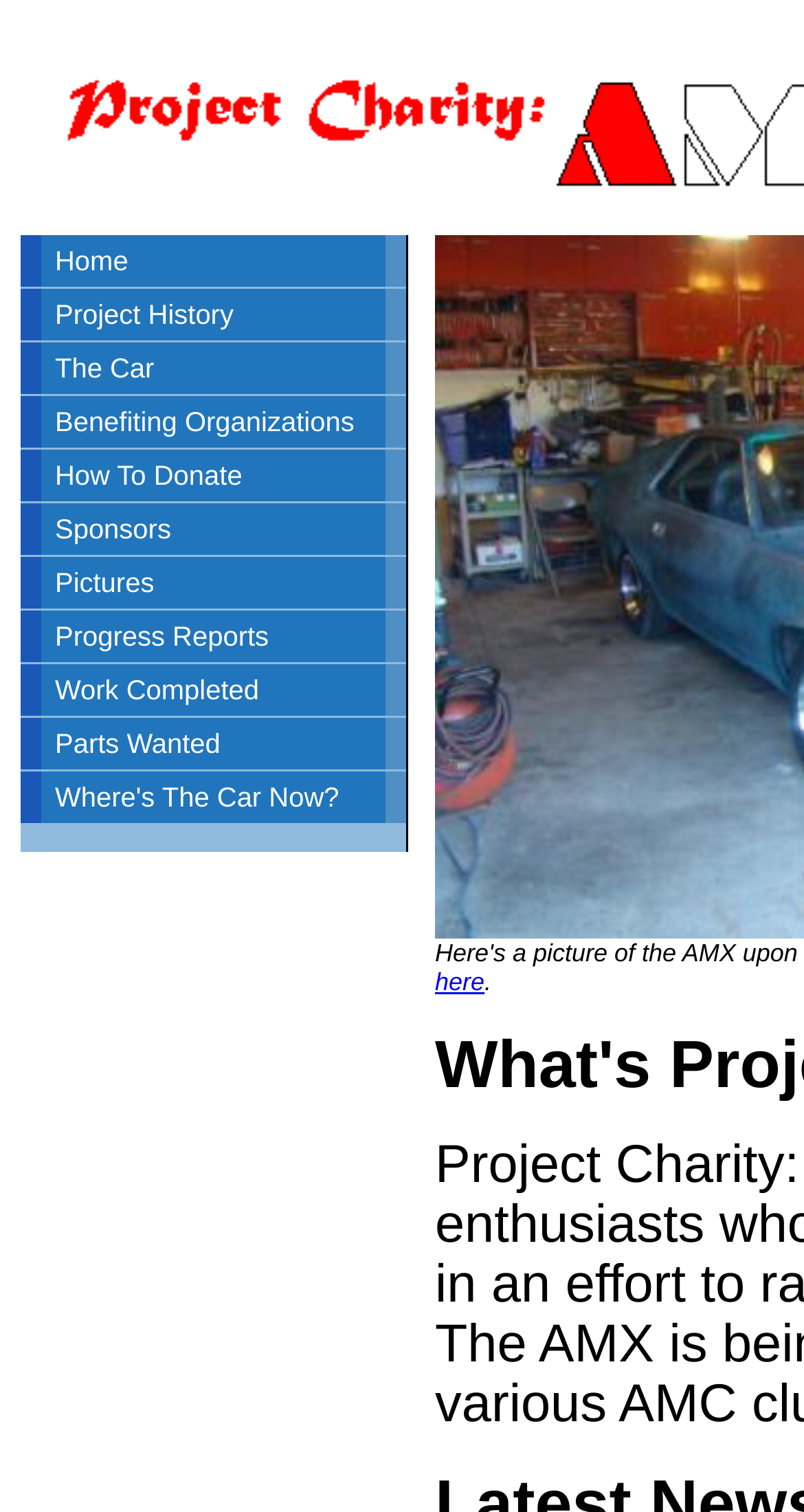Find the bounding box coordinates of the area that needs to be clicked in order to achieve the following instruction: "go to home page". The coordinates should be specified as four float numbers between 0 and 1, i.e., [left, top, right, bottom].

[0.026, 0.156, 0.504, 0.19]